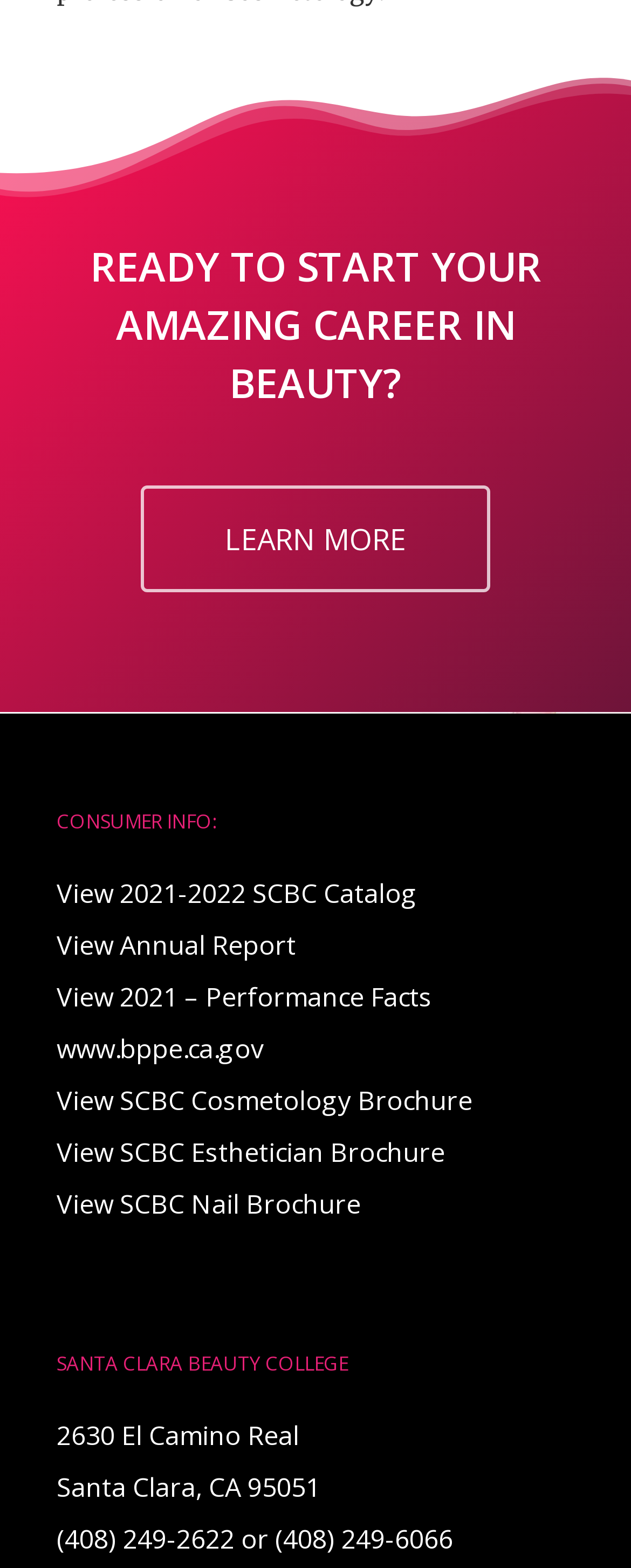What is the career mentioned in the heading?
Kindly give a detailed and elaborate answer to the question.

The heading 'READY TO START YOUR AMAZING CAREER IN BEAUTY?' suggests that the career being referred to is in the beauty industry.